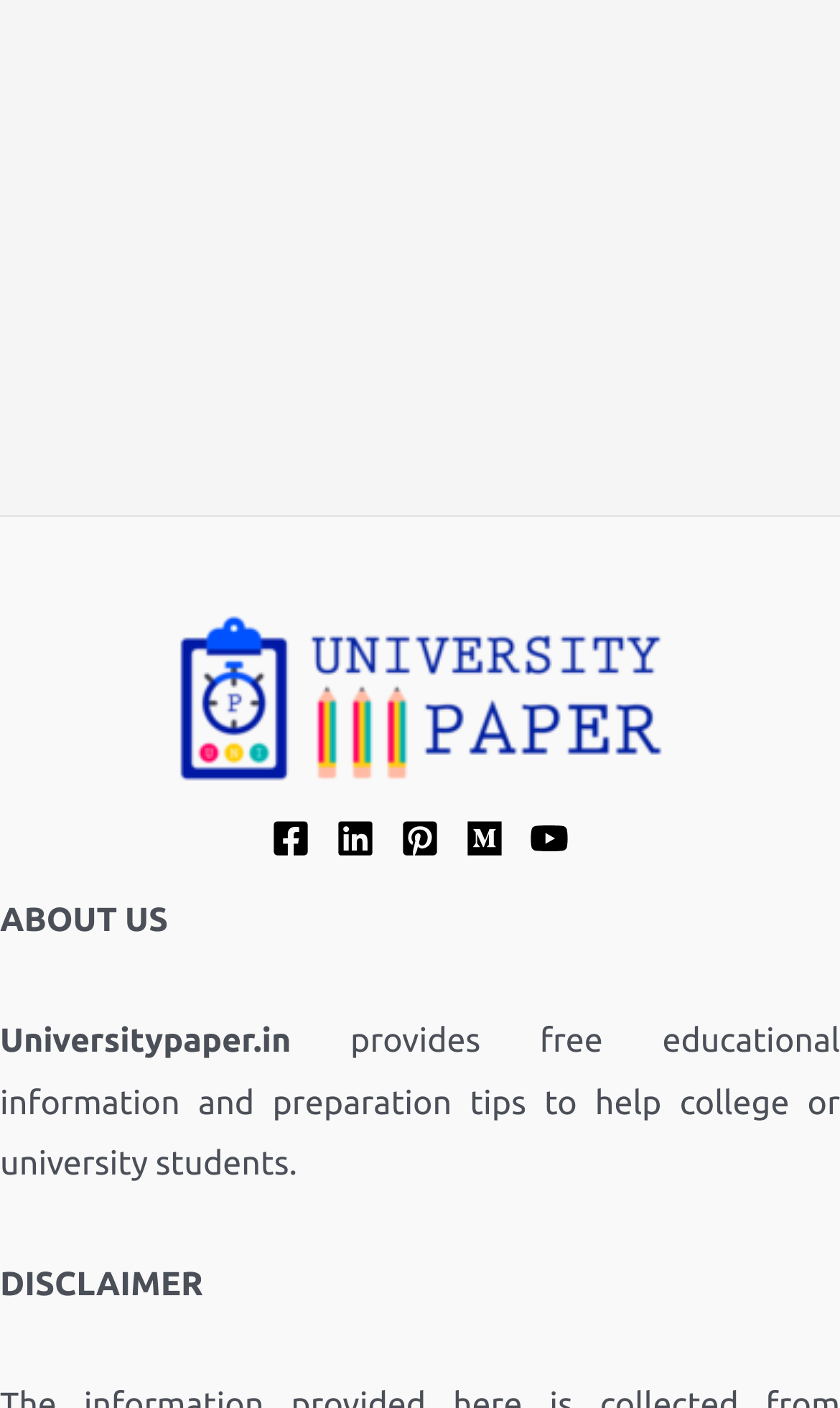Given the element description Arunachal Pradesh, specify the bounding box coordinates of the corresponding UI element in the format (top-left x, top-left y, bottom-right x, bottom-right y). All values must be between 0 and 1.

[0.522, 0.017, 0.858, 0.044]